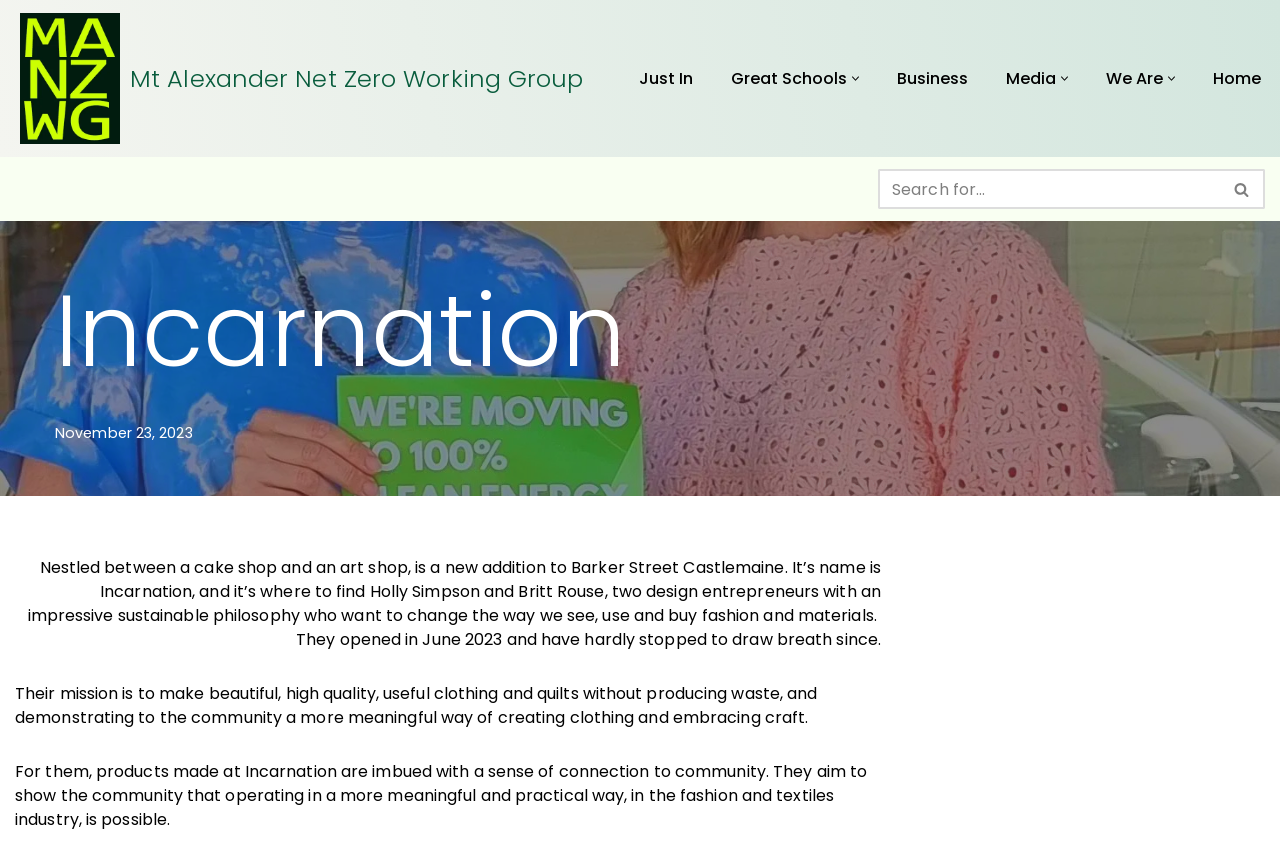Provide a brief response to the question below using a single word or phrase: 
What is the name of the new addition to Barker Street Castlemaine?

Incarnation